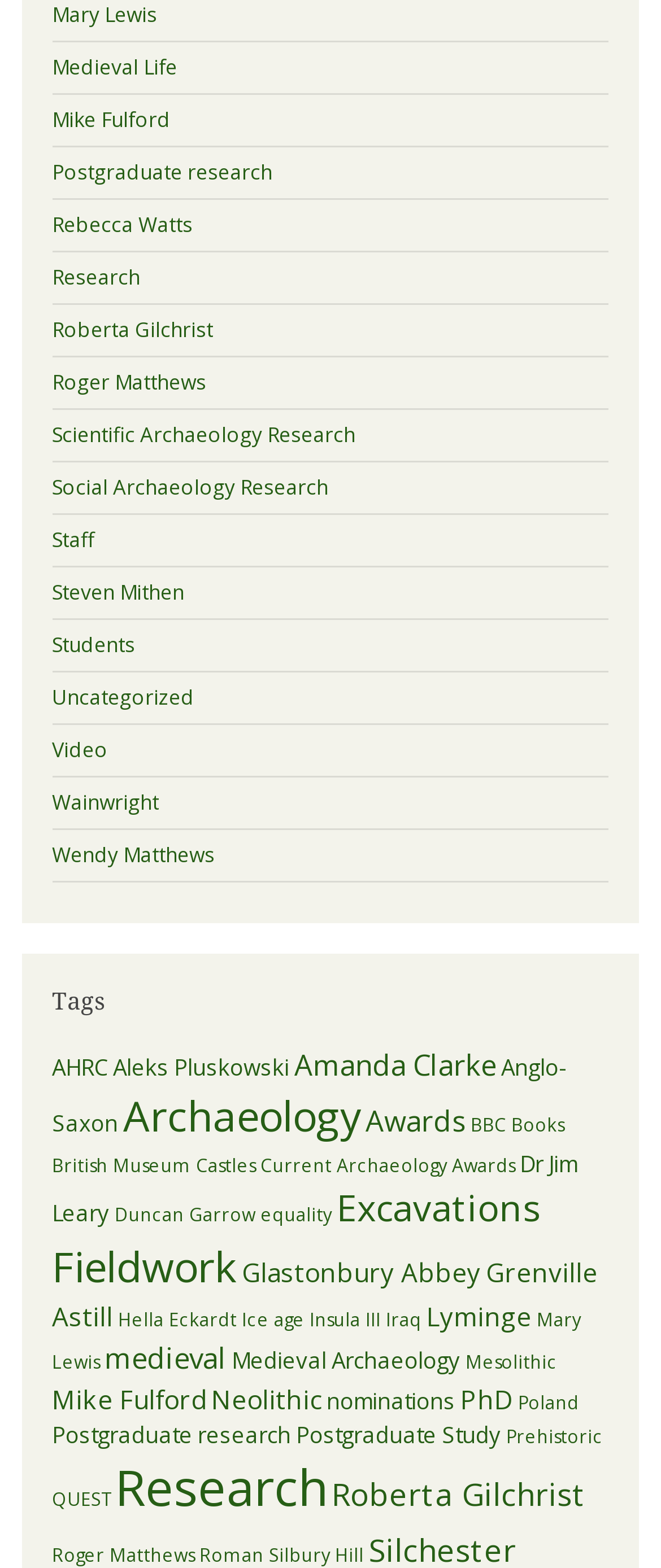Indicate the bounding box coordinates of the element that needs to be clicked to satisfy the following instruction: "Read the article by Maria Garcia". The coordinates should be four float numbers between 0 and 1, i.e., [left, top, right, bottom].

None